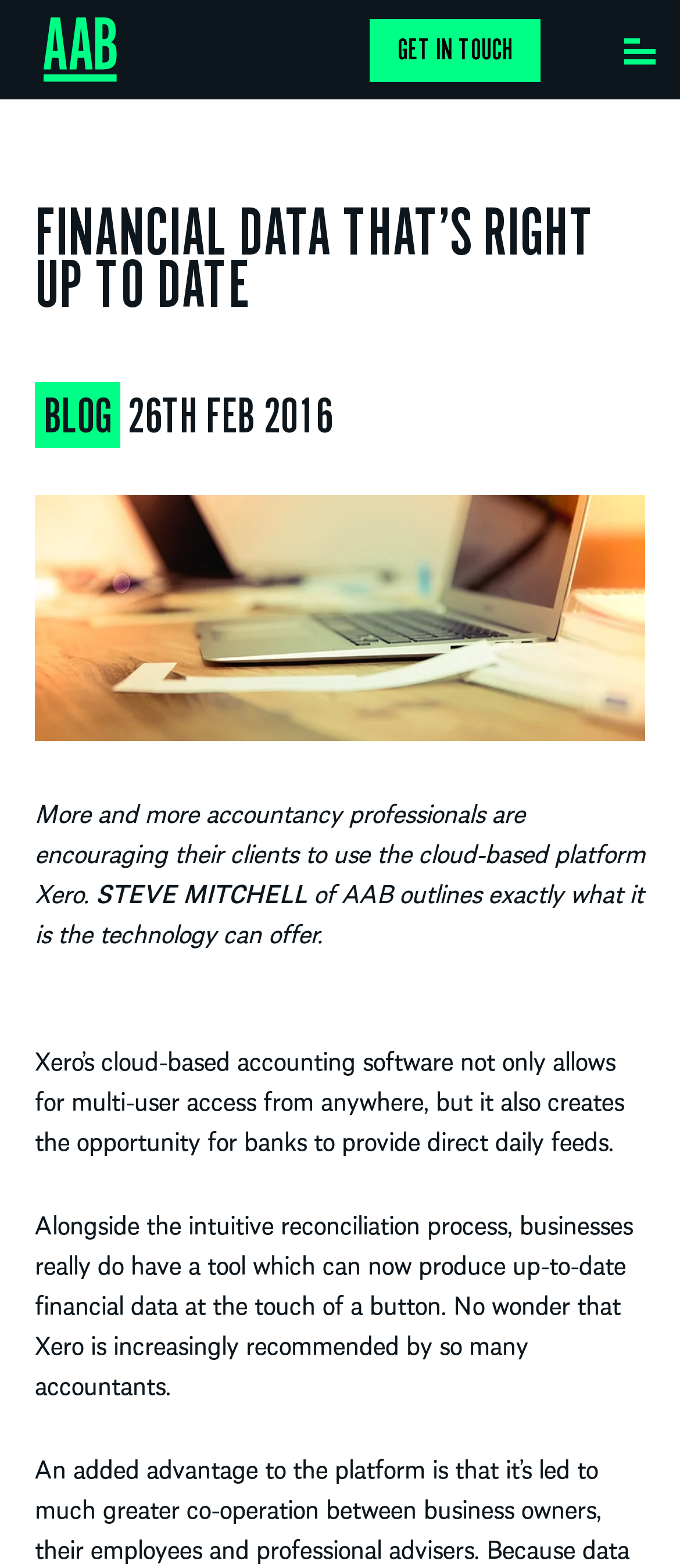Locate the headline of the webpage and generate its content.

FINANCIAL DATA THAT’S RIGHT UP TO DATE